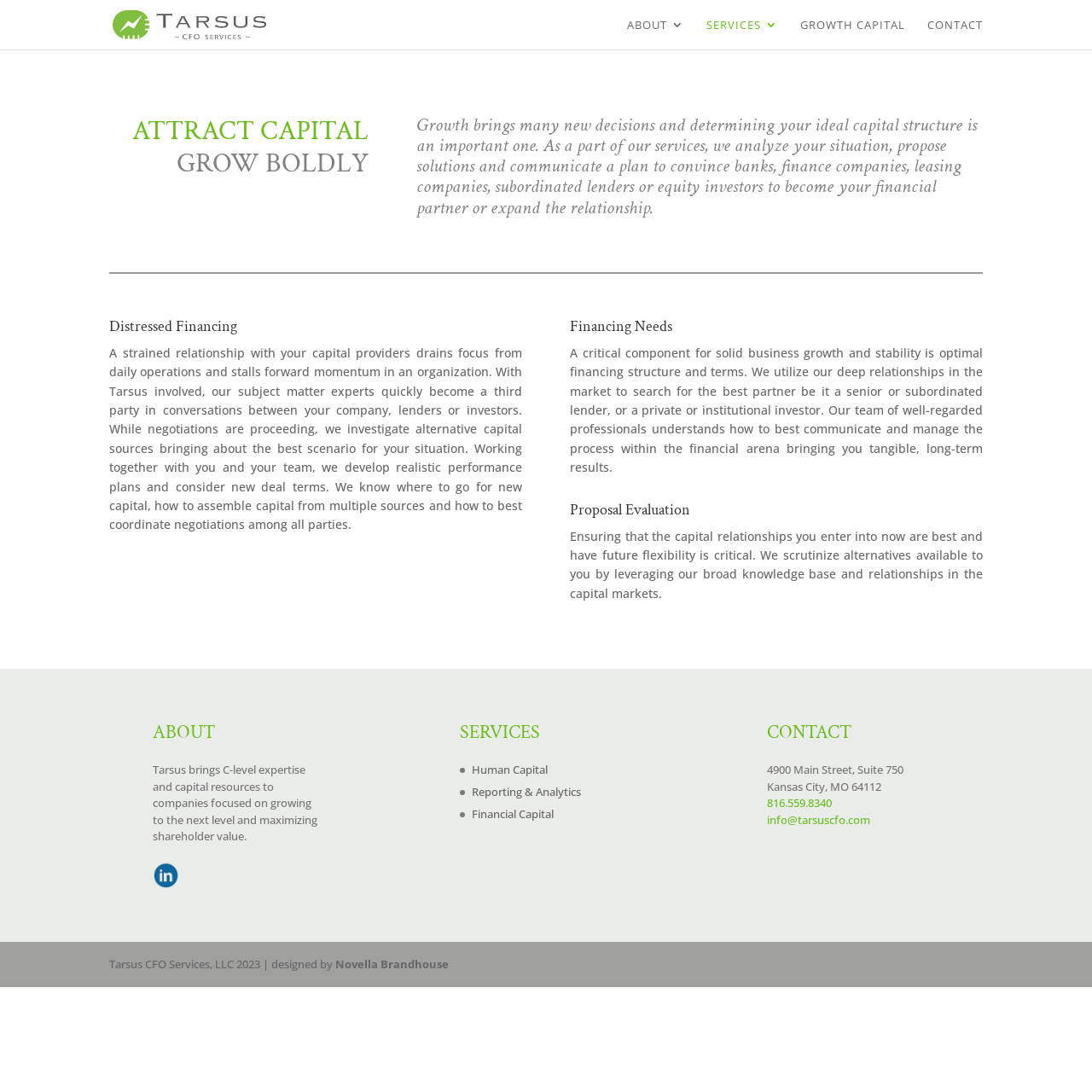Specify the bounding box coordinates of the element's region that should be clicked to achieve the following instruction: "Go to ABOUT". The bounding box coordinates consist of four float numbers between 0 and 1, in the format [left, top, right, bottom].

[0.574, 0.017, 0.627, 0.045]